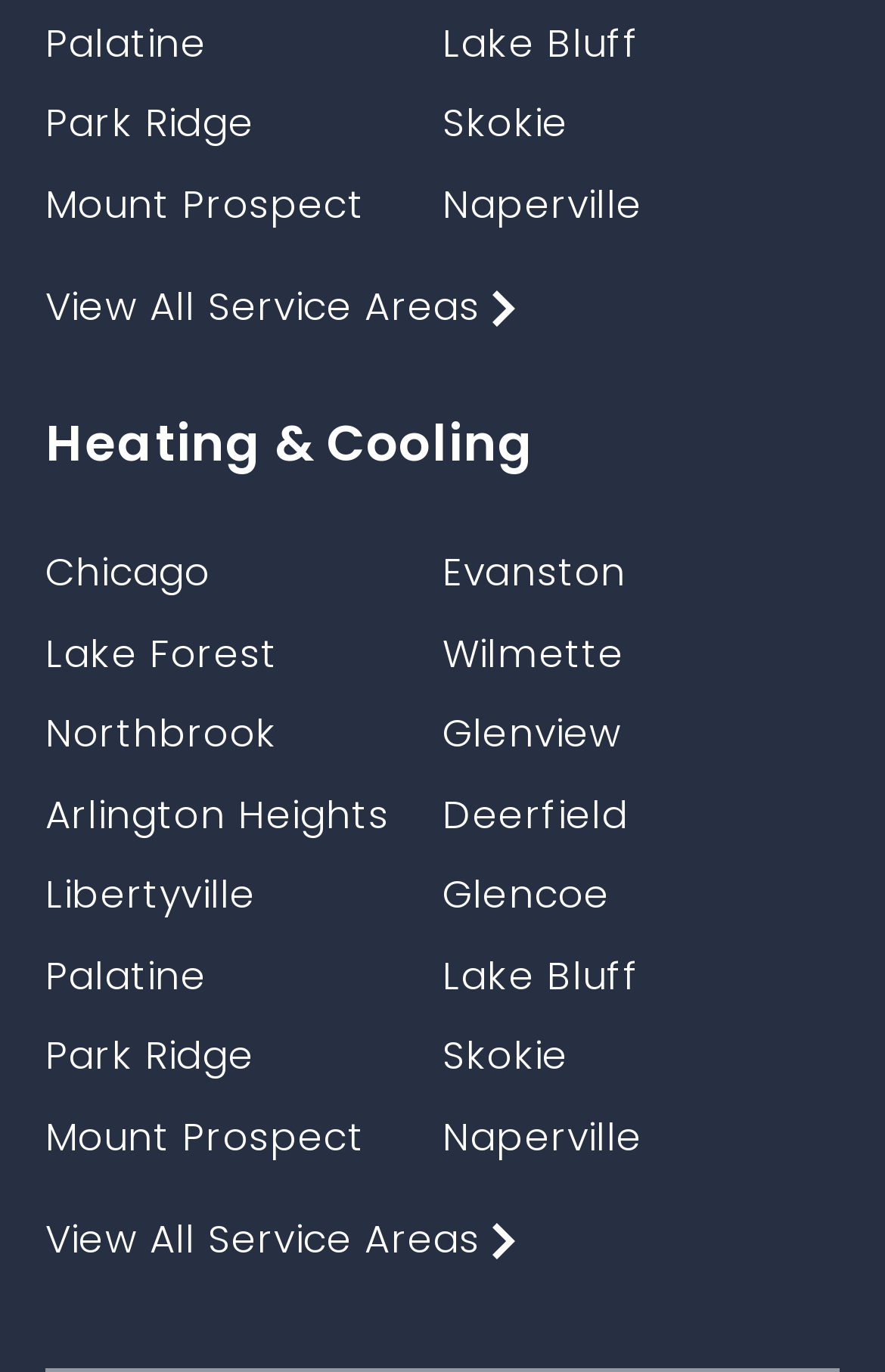Find the bounding box of the element with the following description: "View All Service Areas". The coordinates must be four float numbers between 0 and 1, formatted as [left, top, right, bottom].

[0.051, 0.884, 0.949, 0.931]